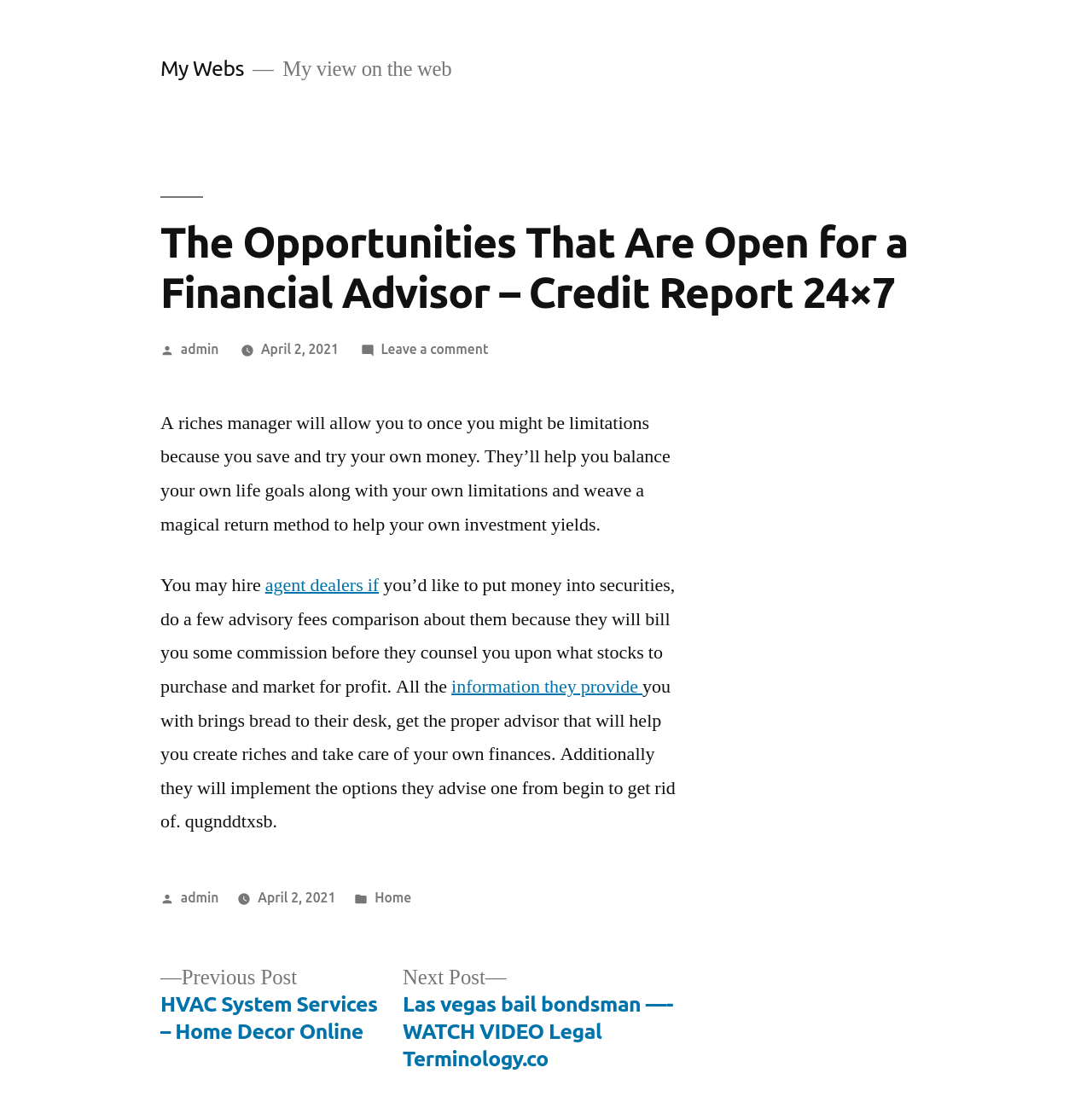Can you specify the bounding box coordinates of the area that needs to be clicked to fulfill the following instruction: "View the article posted by 'admin'"?

[0.165, 0.307, 0.204, 0.342]